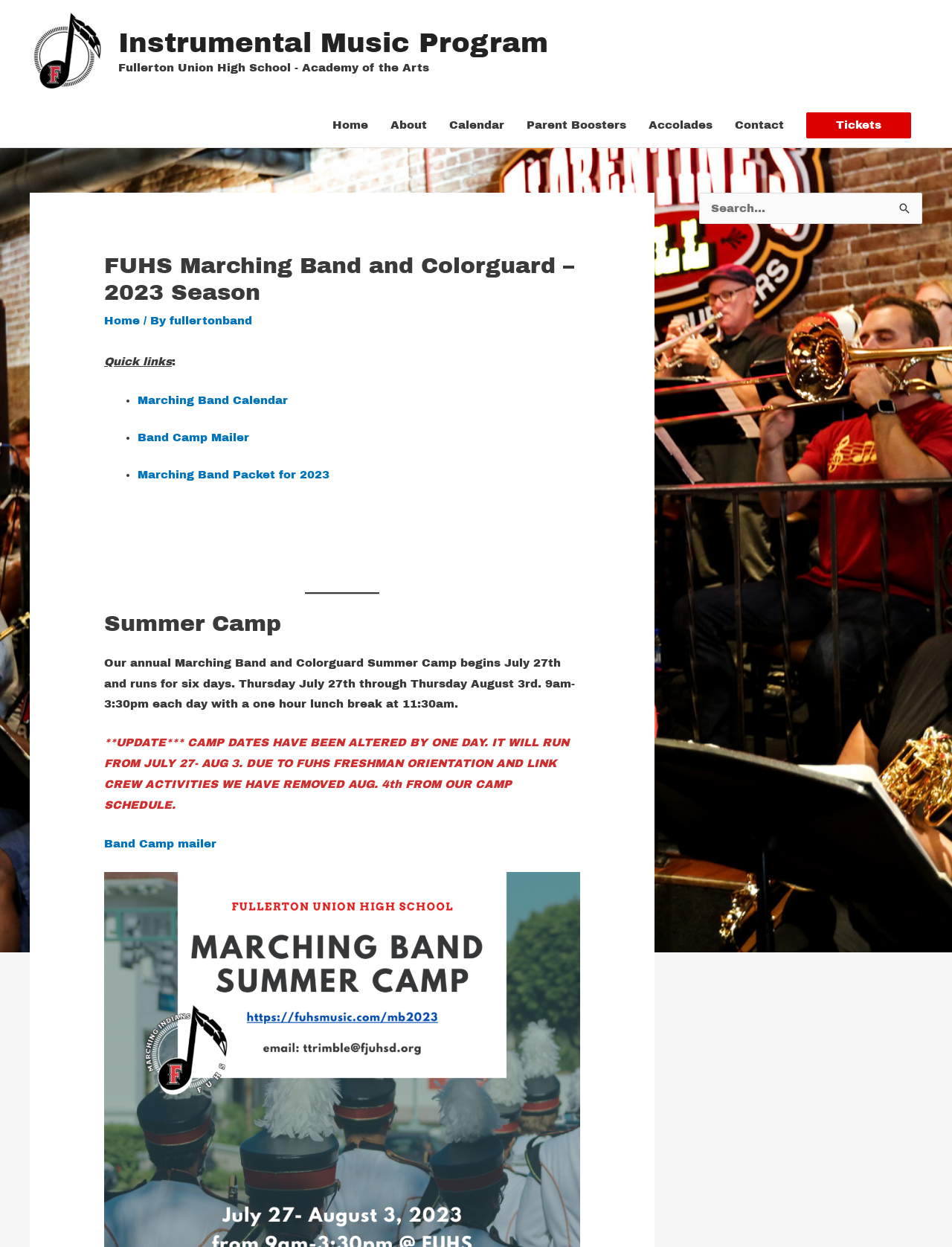Please identify the bounding box coordinates of the area that needs to be clicked to follow this instruction: "Click on the 'Band Camp mailer' link".

[0.109, 0.672, 0.227, 0.681]